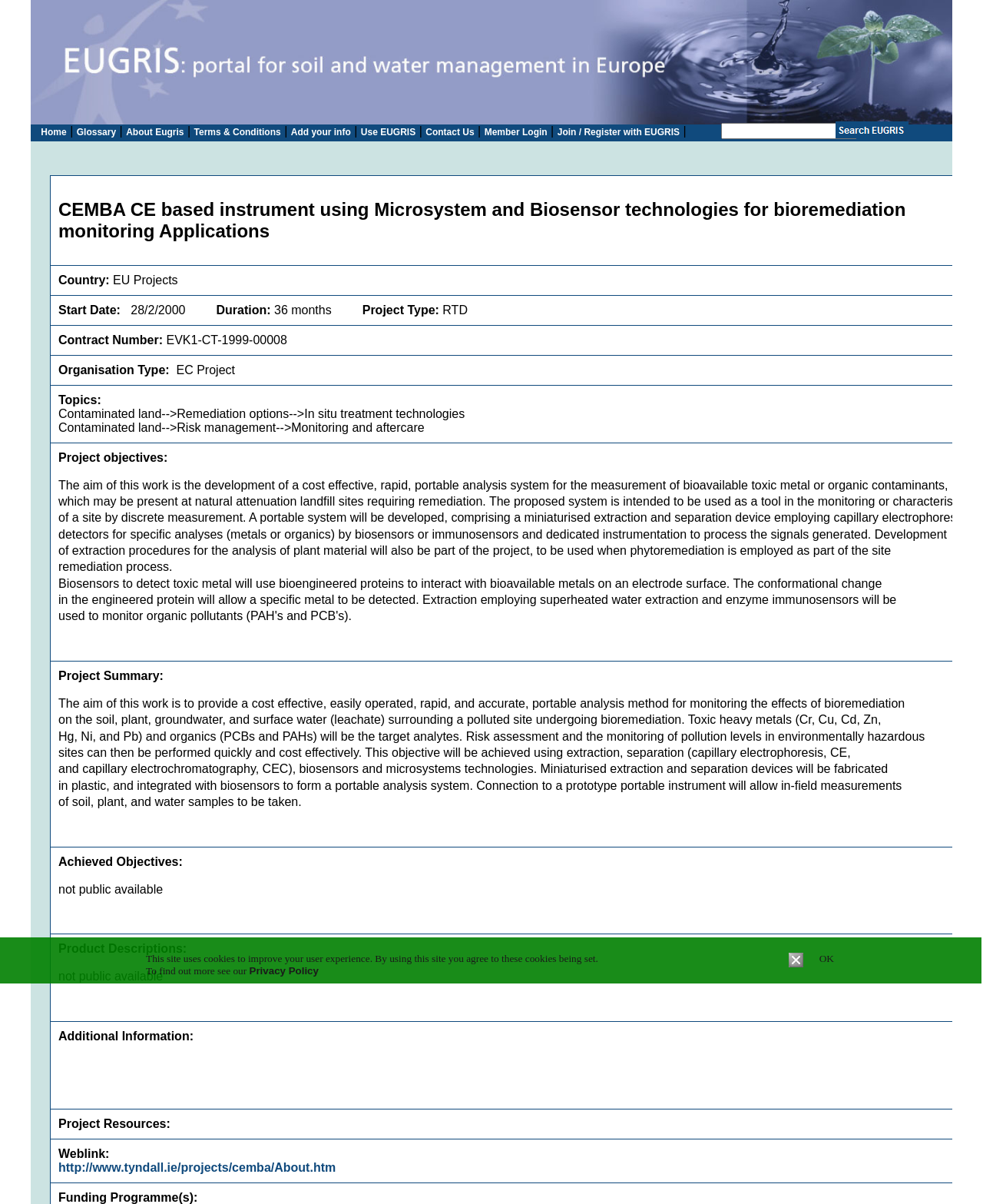Identify the coordinates of the bounding box for the element that must be clicked to accomplish the instruction: "Click the Submit button".

[0.85, 0.101, 0.924, 0.115]